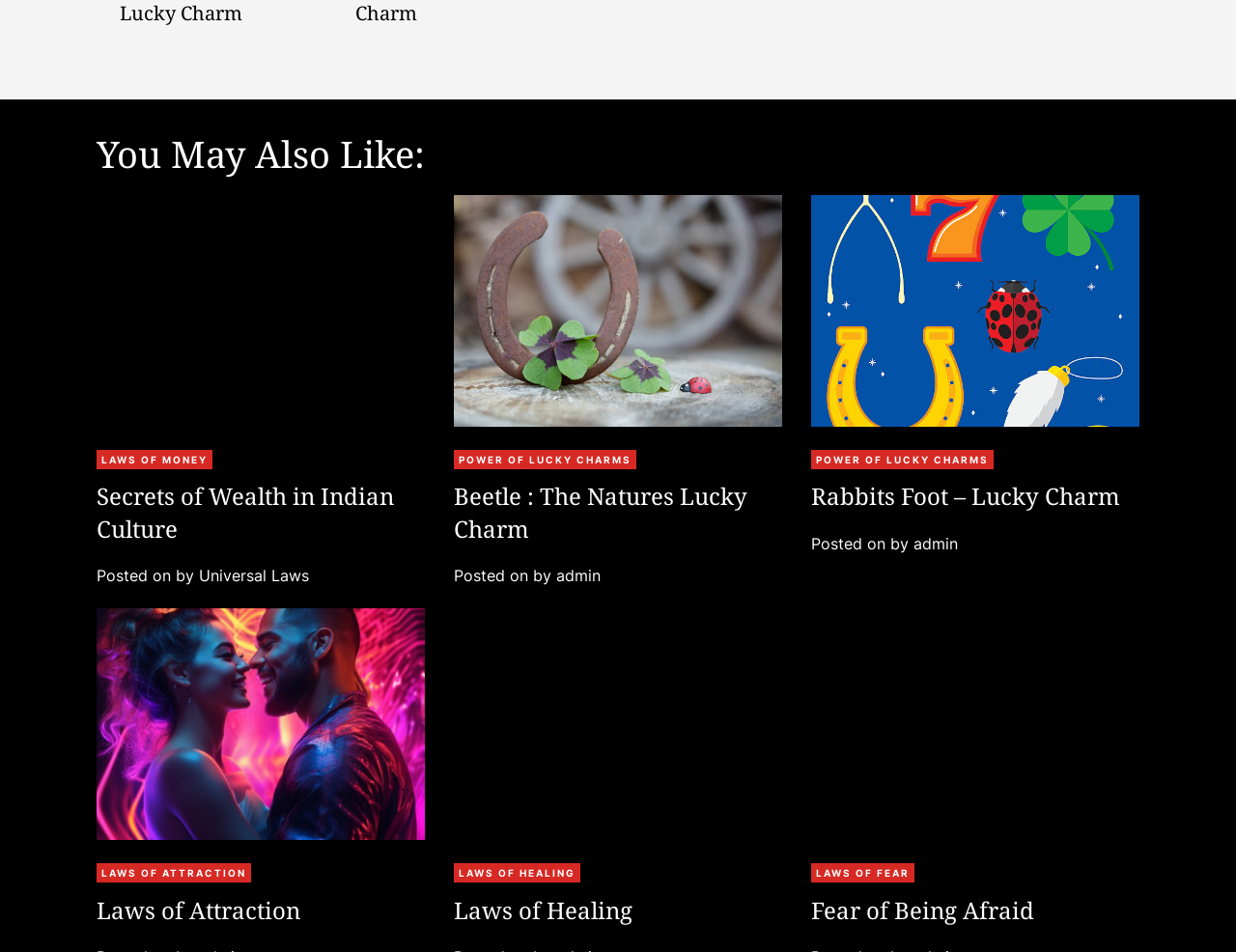Determine the bounding box coordinates of the UI element described by: "alt="Fear of Being Afraid"".

[0.656, 0.639, 0.922, 0.882]